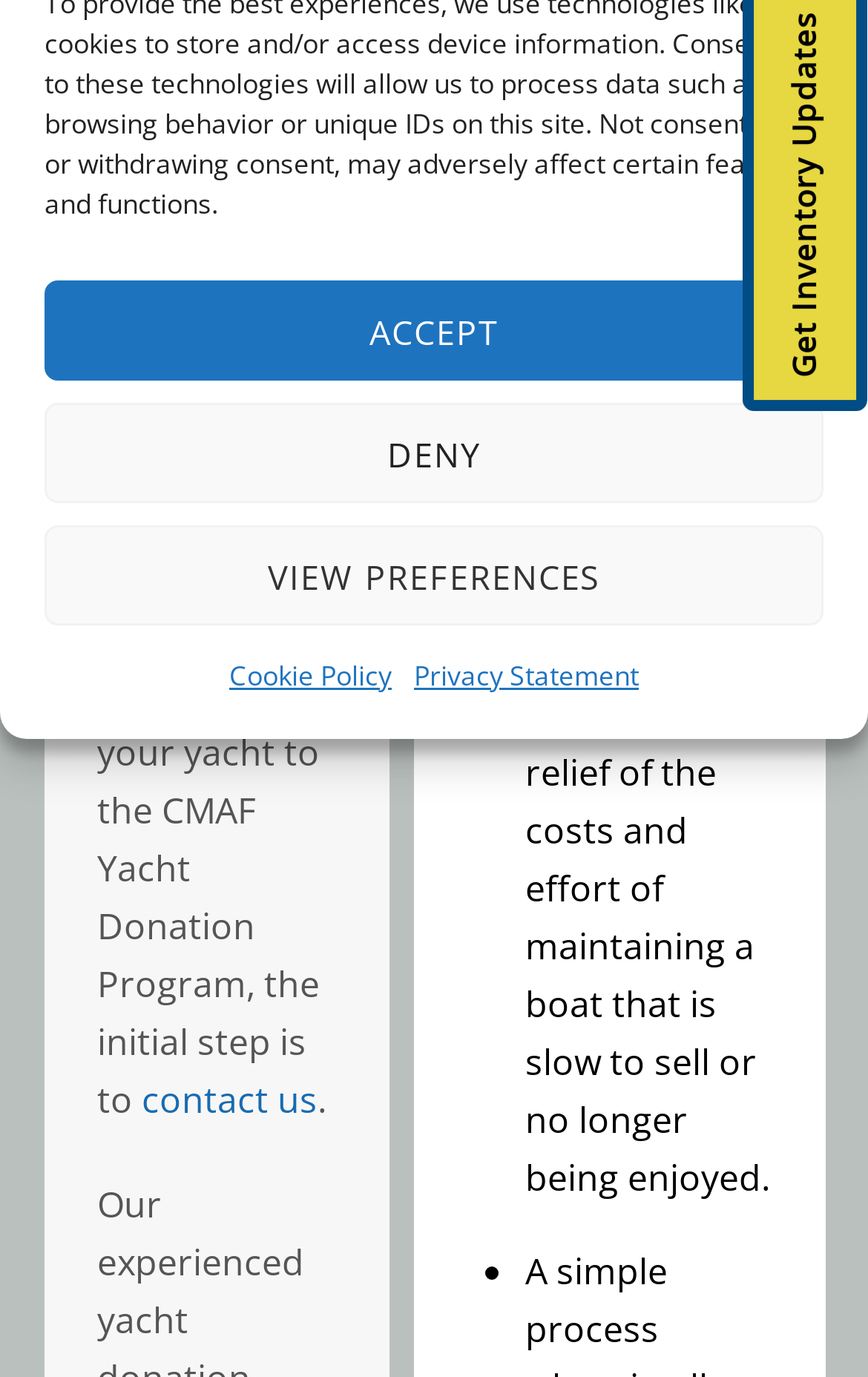Determine the bounding box for the HTML element described here: "Cookie Policy". The coordinates should be given as [left, top, right, bottom] with each number being a float between 0 and 1.

[0.264, 0.47, 0.451, 0.512]